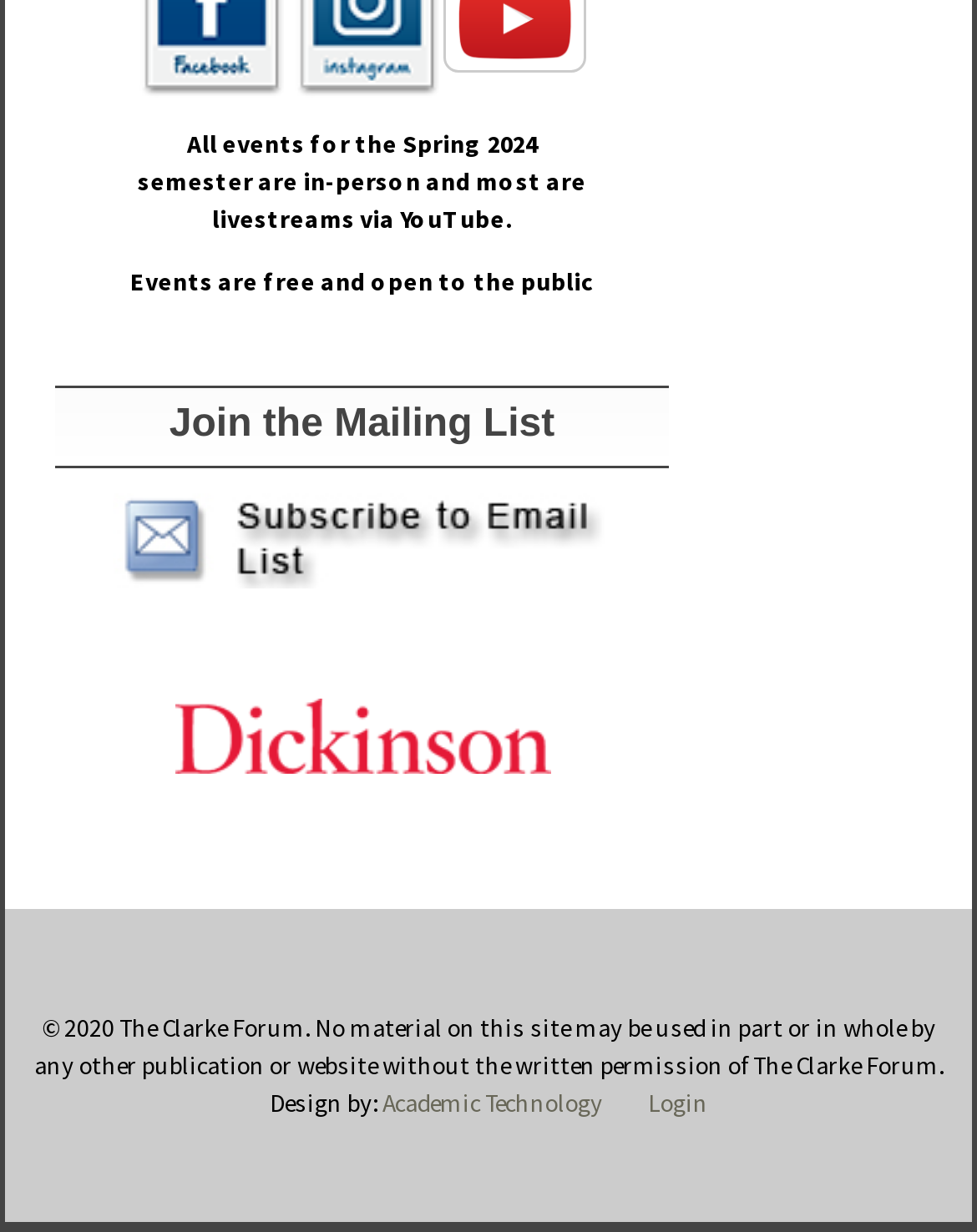Based on the element description: "alt="Dickinson College Logo"", identify the bounding box coordinates for this UI element. The coordinates must be four float numbers between 0 and 1, listed as [left, top, right, bottom].

[0.178, 0.583, 0.563, 0.609]